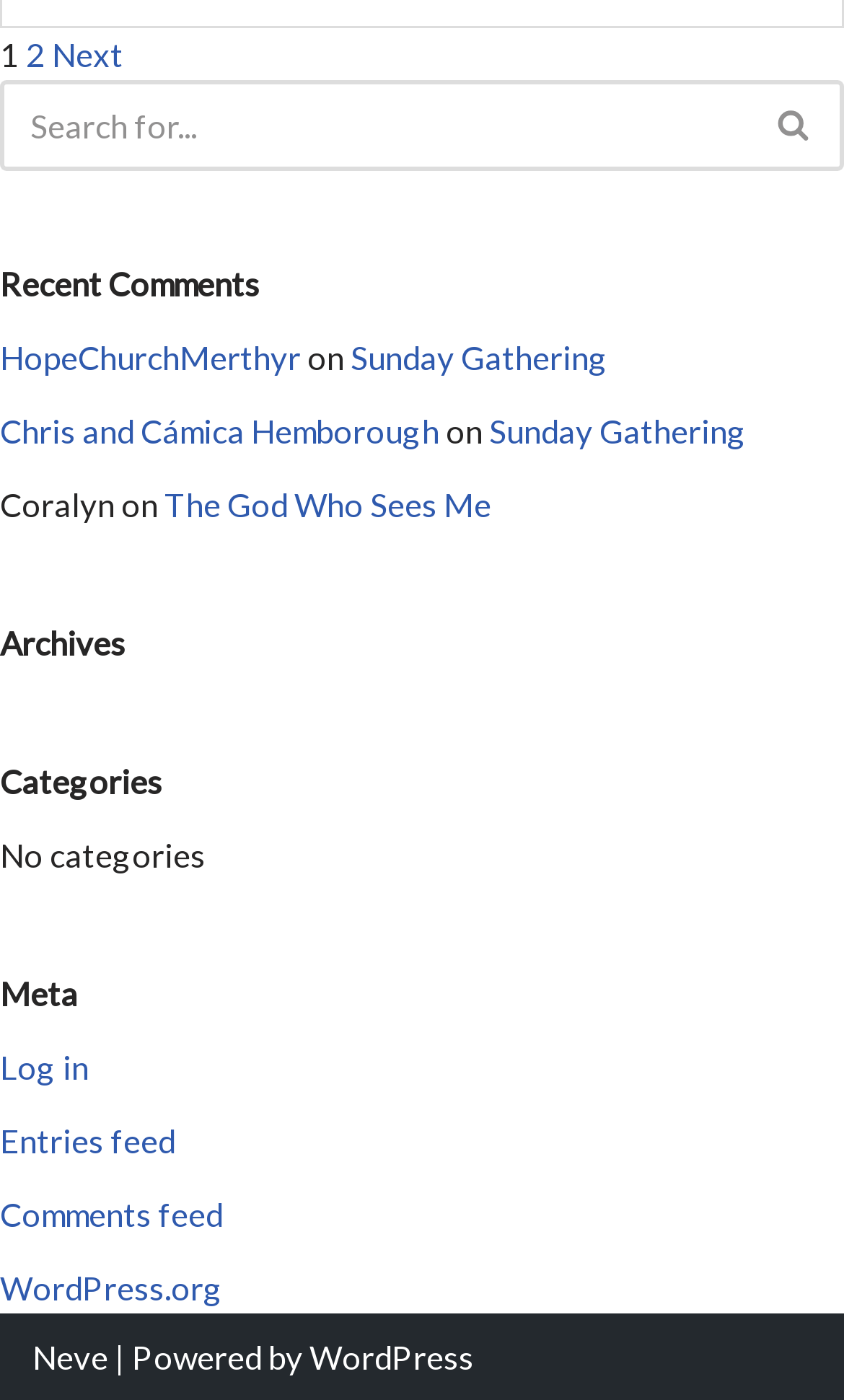Using floating point numbers between 0 and 1, provide the bounding box coordinates in the format (top-left x, top-left y, bottom-right x, bottom-right y). Locate the UI element described here: Chris and Cámica Hemborough

[0.0, 0.293, 0.521, 0.321]